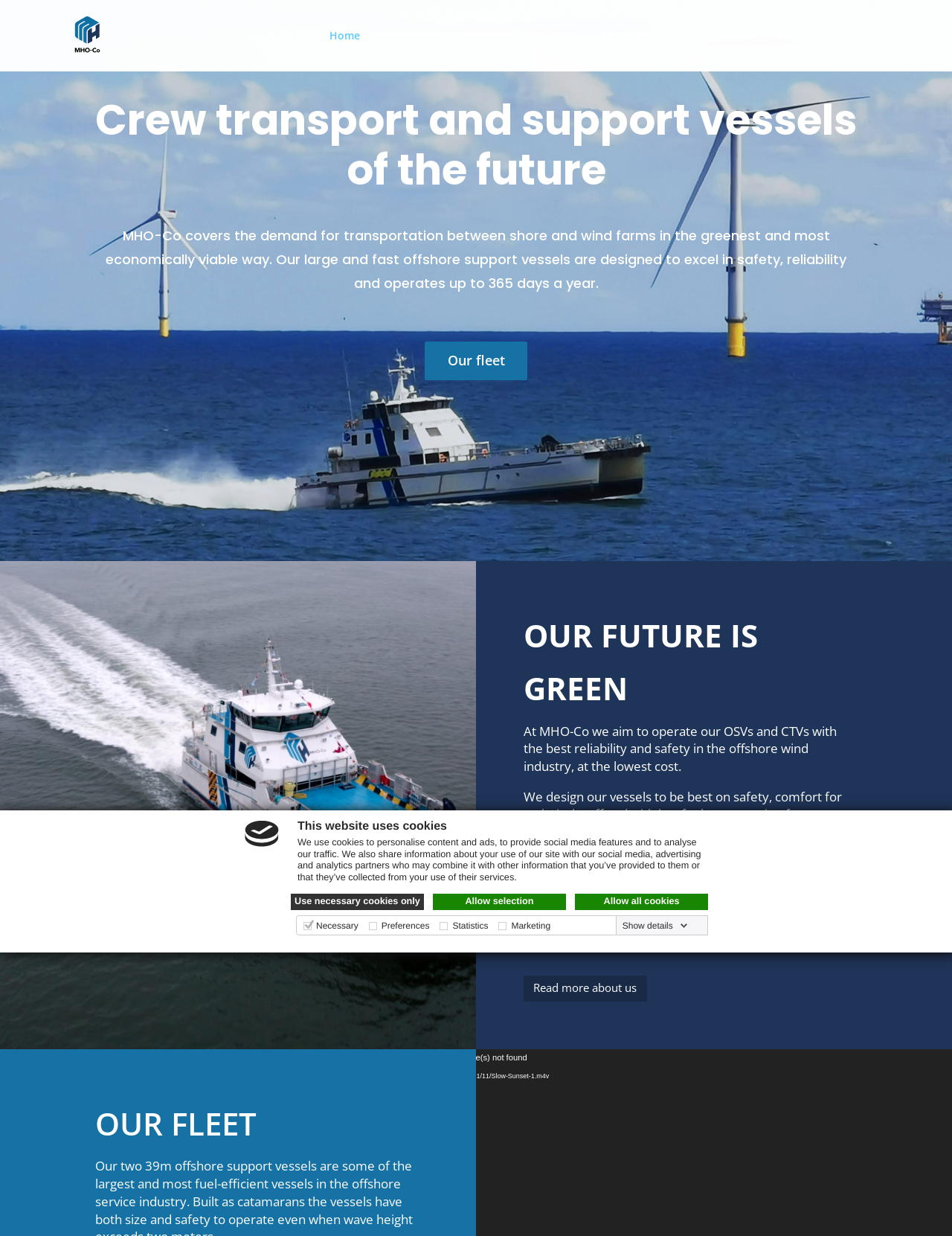Locate the bounding box coordinates of the element's region that should be clicked to carry out the following instruction: "Click the MHO-Co link". The coordinates need to be four float numbers between 0 and 1, i.e., [left, top, right, bottom].

[0.078, 0.022, 0.128, 0.034]